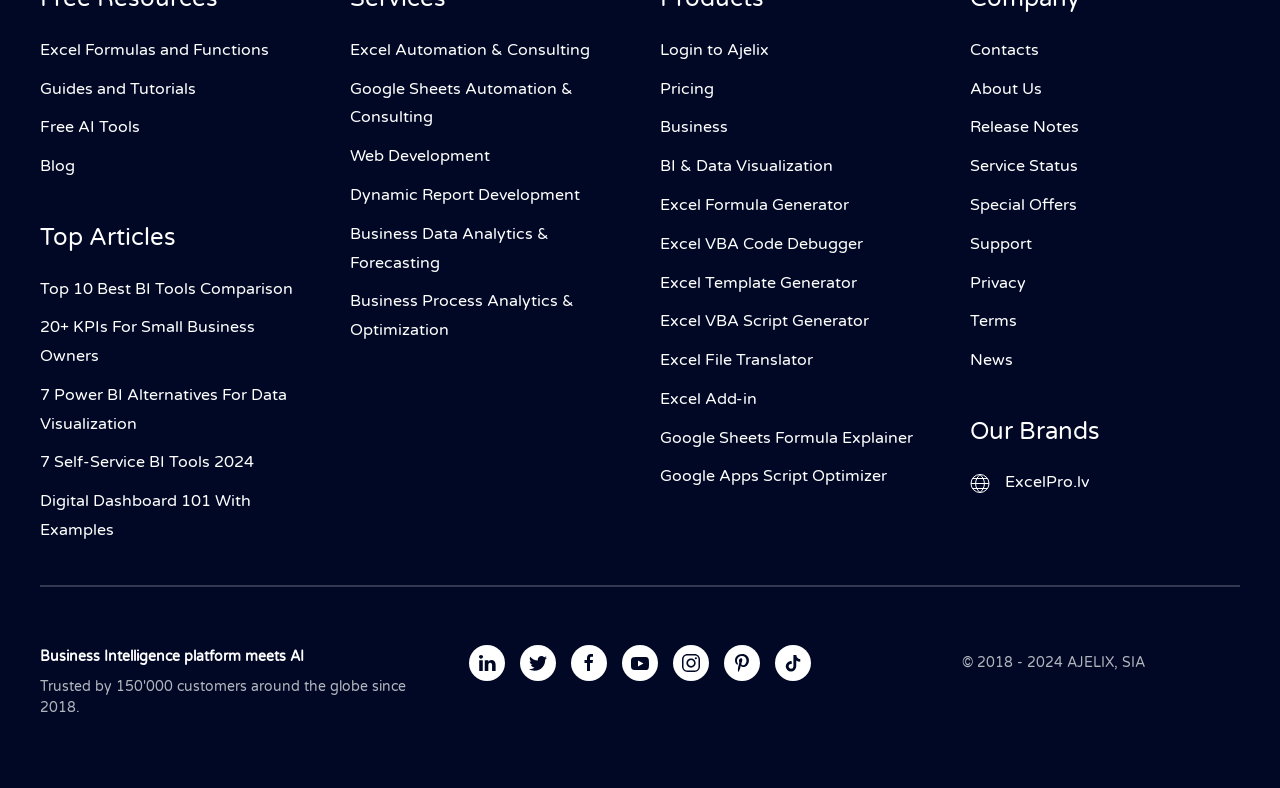Find the bounding box coordinates of the clickable element required to execute the following instruction: "Visit ExcelPro.lv". Provide the coordinates as four float numbers between 0 and 1, i.e., [left, top, right, bottom].

[0.785, 0.595, 0.969, 0.631]